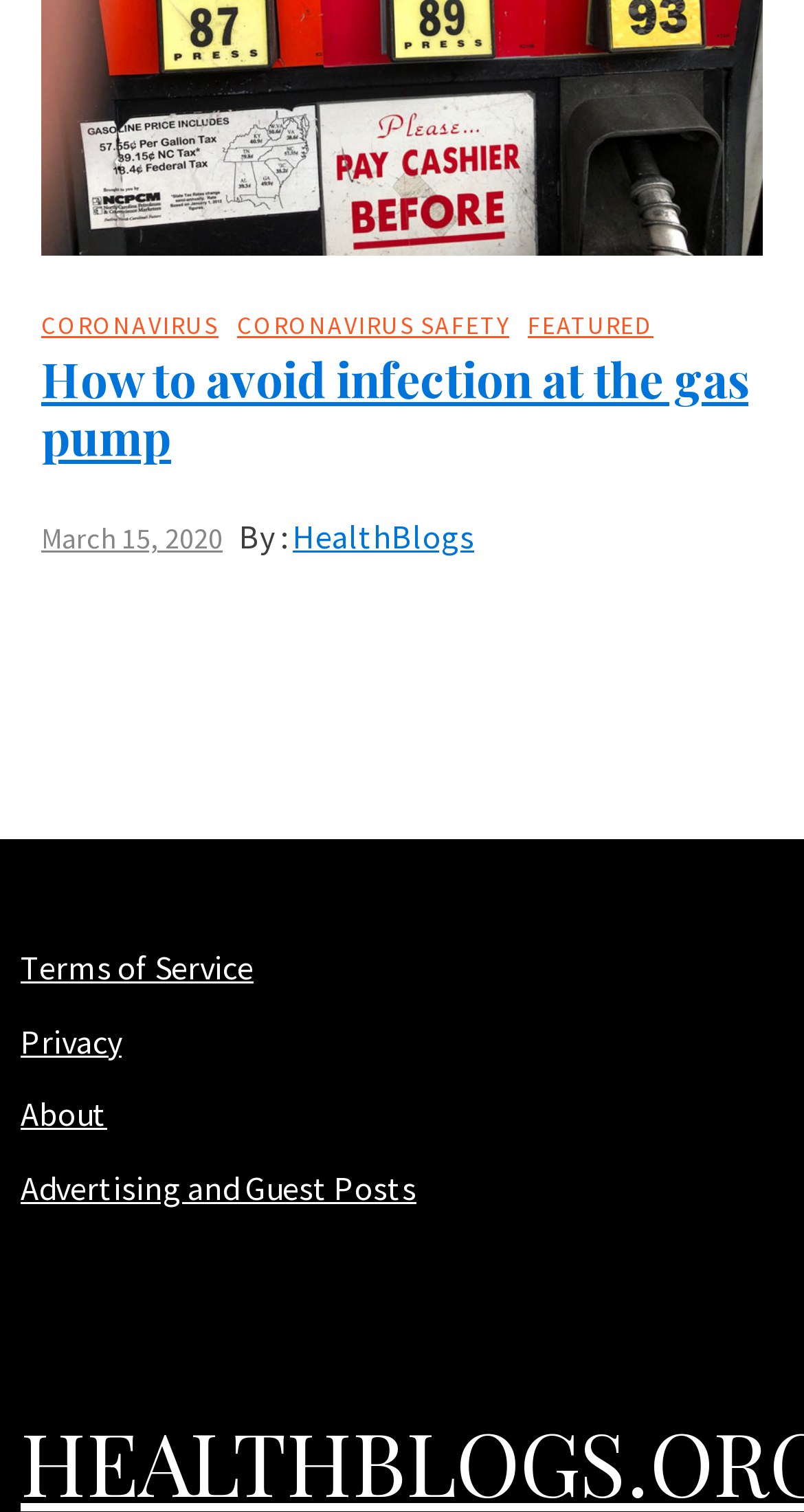Please give the bounding box coordinates of the area that should be clicked to fulfill the following instruction: "Check the Terms of Service". The coordinates should be in the format of four float numbers from 0 to 1, i.e., [left, top, right, bottom].

[0.026, 0.626, 0.315, 0.653]